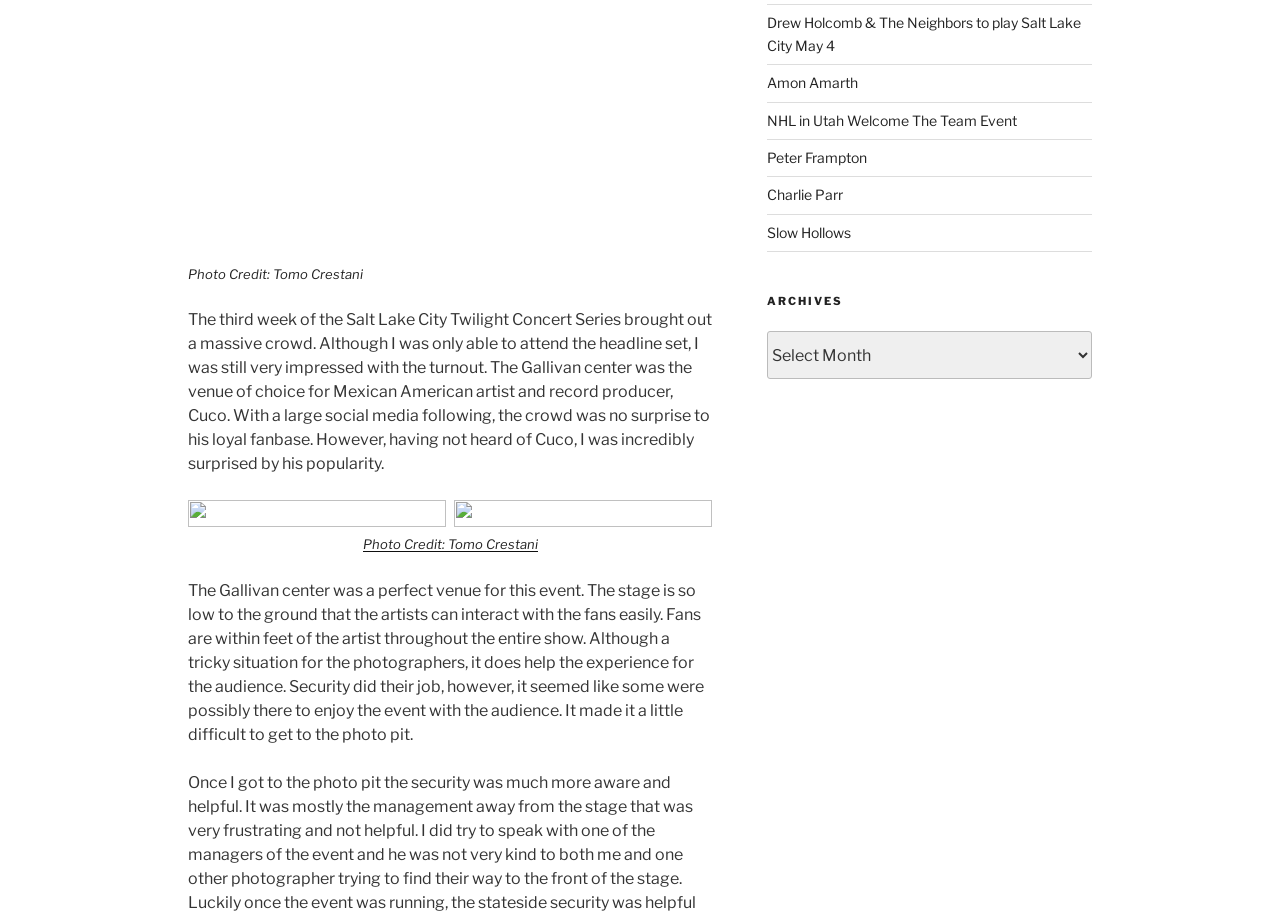Provide the bounding box coordinates of the HTML element this sentence describes: "Photo Credit: Tomo Crestani". The bounding box coordinates consist of four float numbers between 0 and 1, i.e., [left, top, right, bottom].

[0.147, 0.29, 0.284, 0.308]